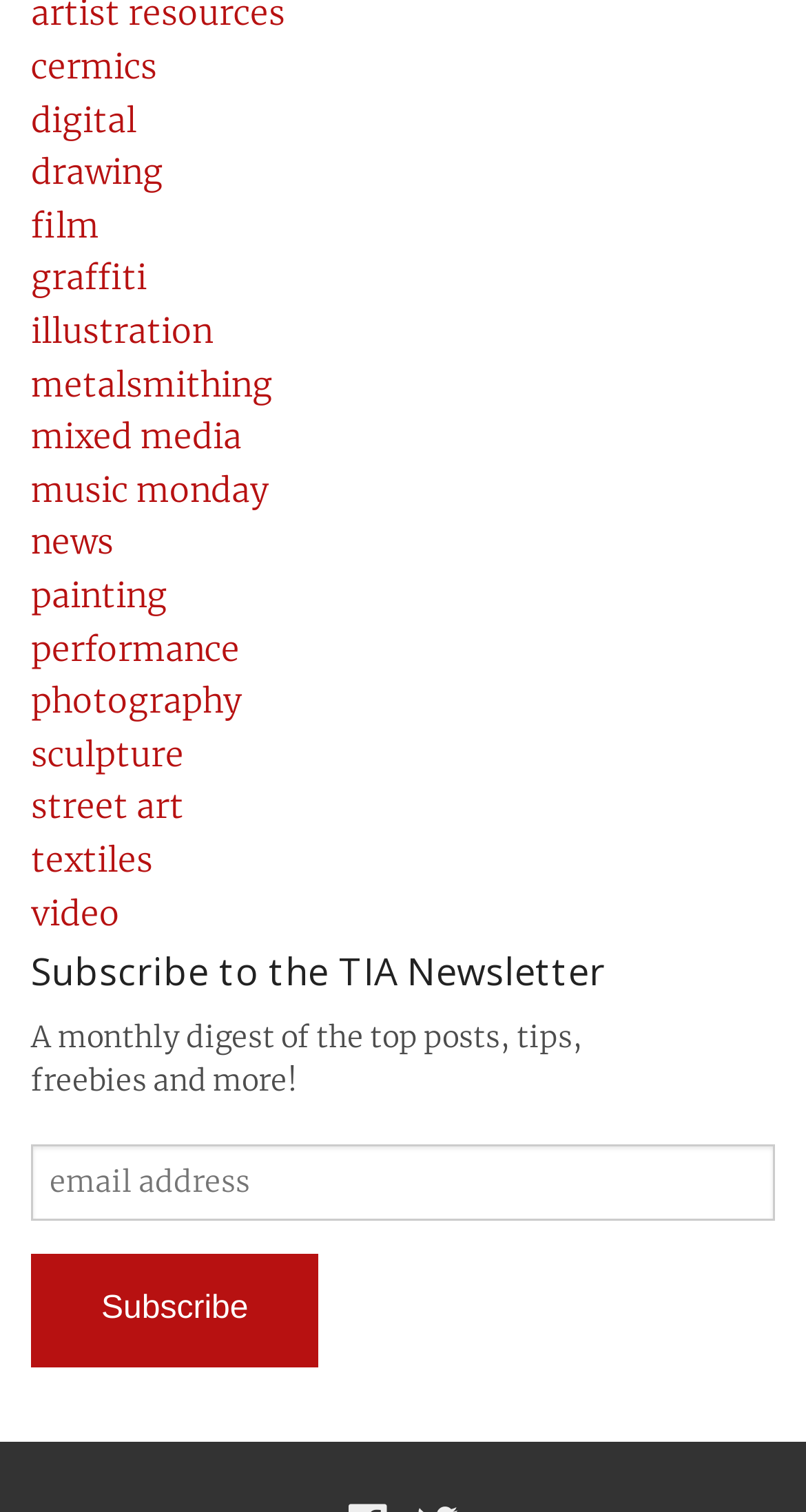Provide your answer in one word or a succinct phrase for the question: 
What is the topic of the newsletter described on the webpage?

Top posts, tips, freebies